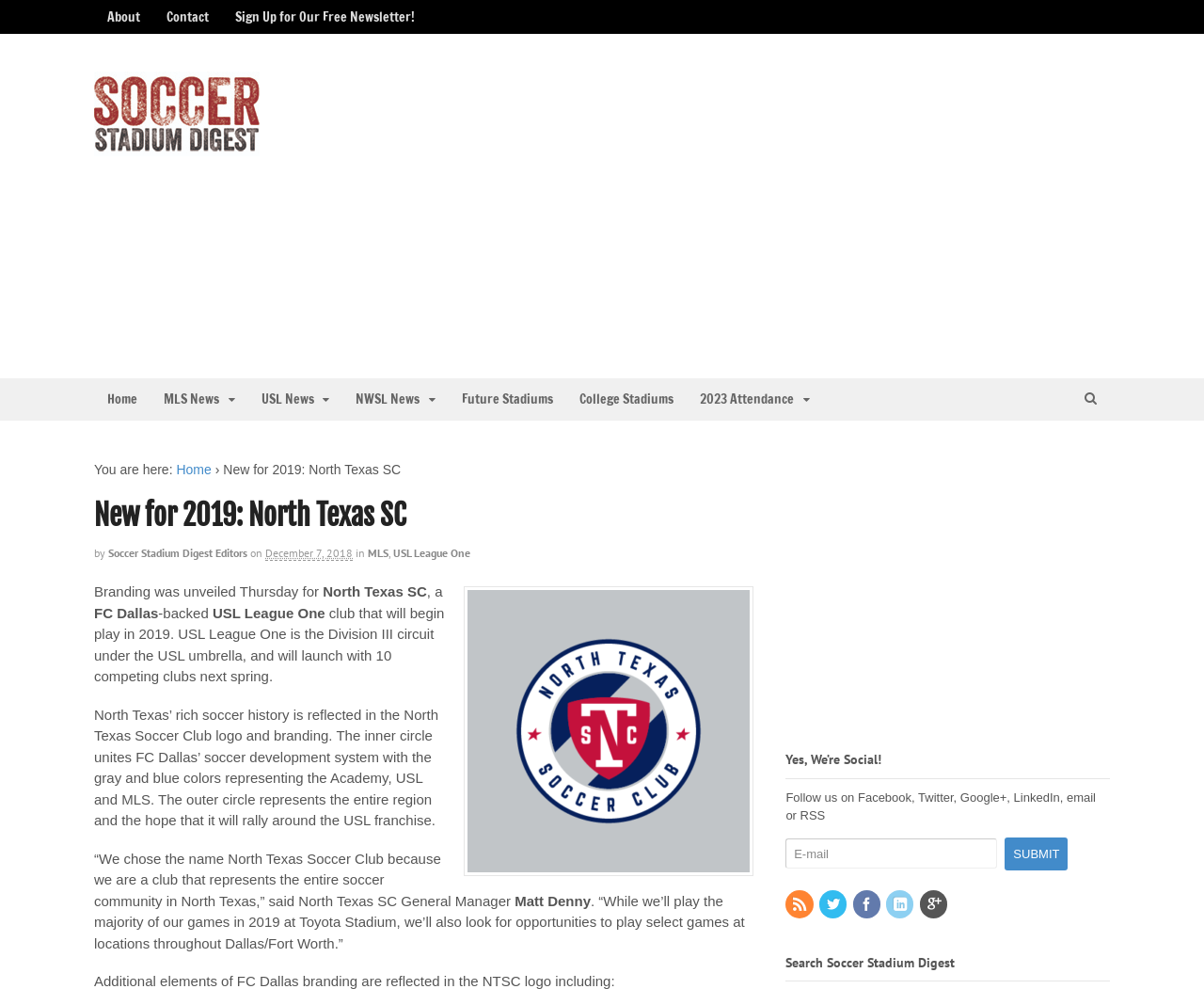Locate the bounding box coordinates of the segment that needs to be clicked to meet this instruction: "Go to the 'Home' page".

[0.078, 0.382, 0.125, 0.425]